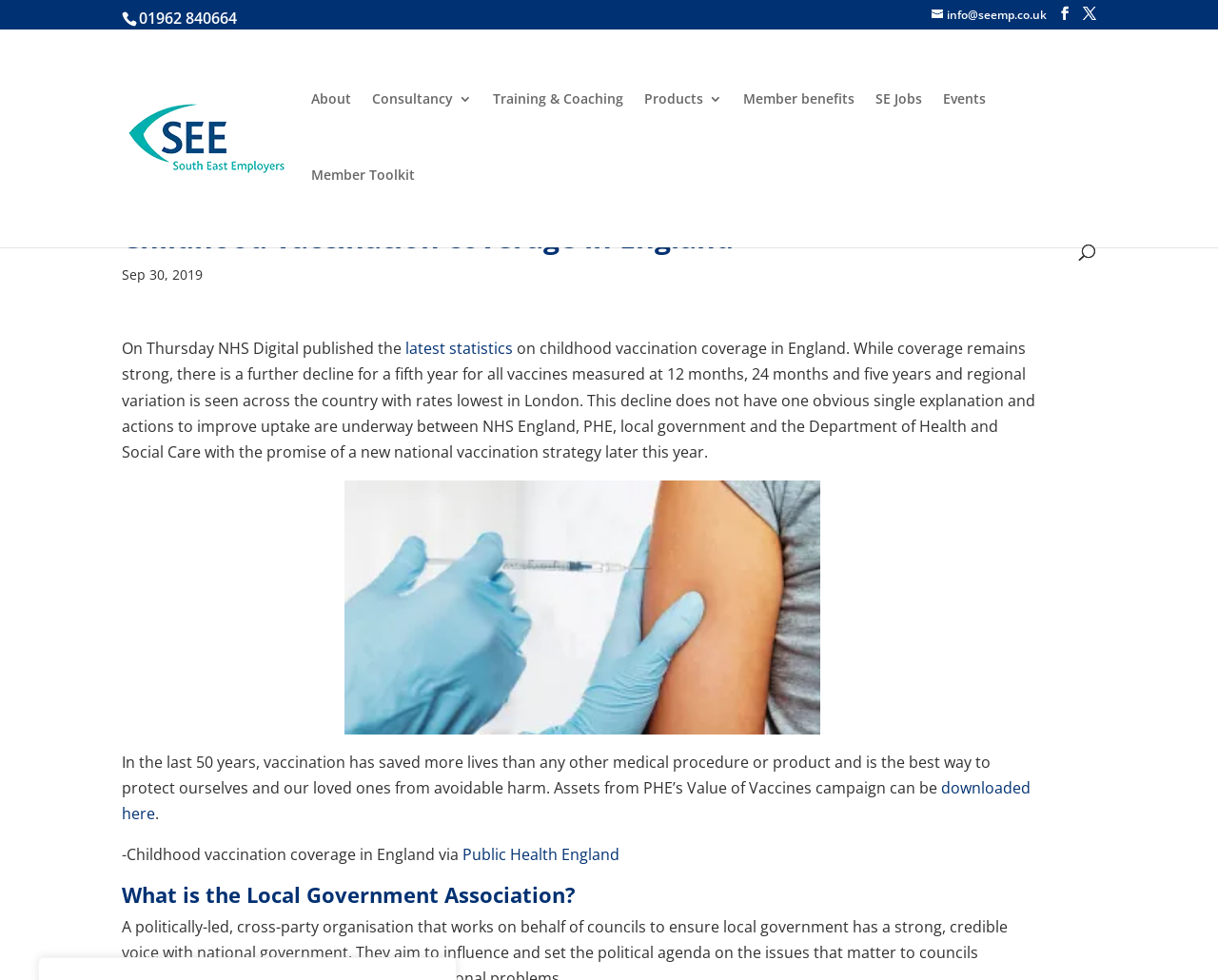Locate the bounding box coordinates of the element's region that should be clicked to carry out the following instruction: "Click on 'About'". The coordinates need to be four float numbers between 0 and 1, i.e., [left, top, right, bottom].

[0.255, 0.094, 0.288, 0.172]